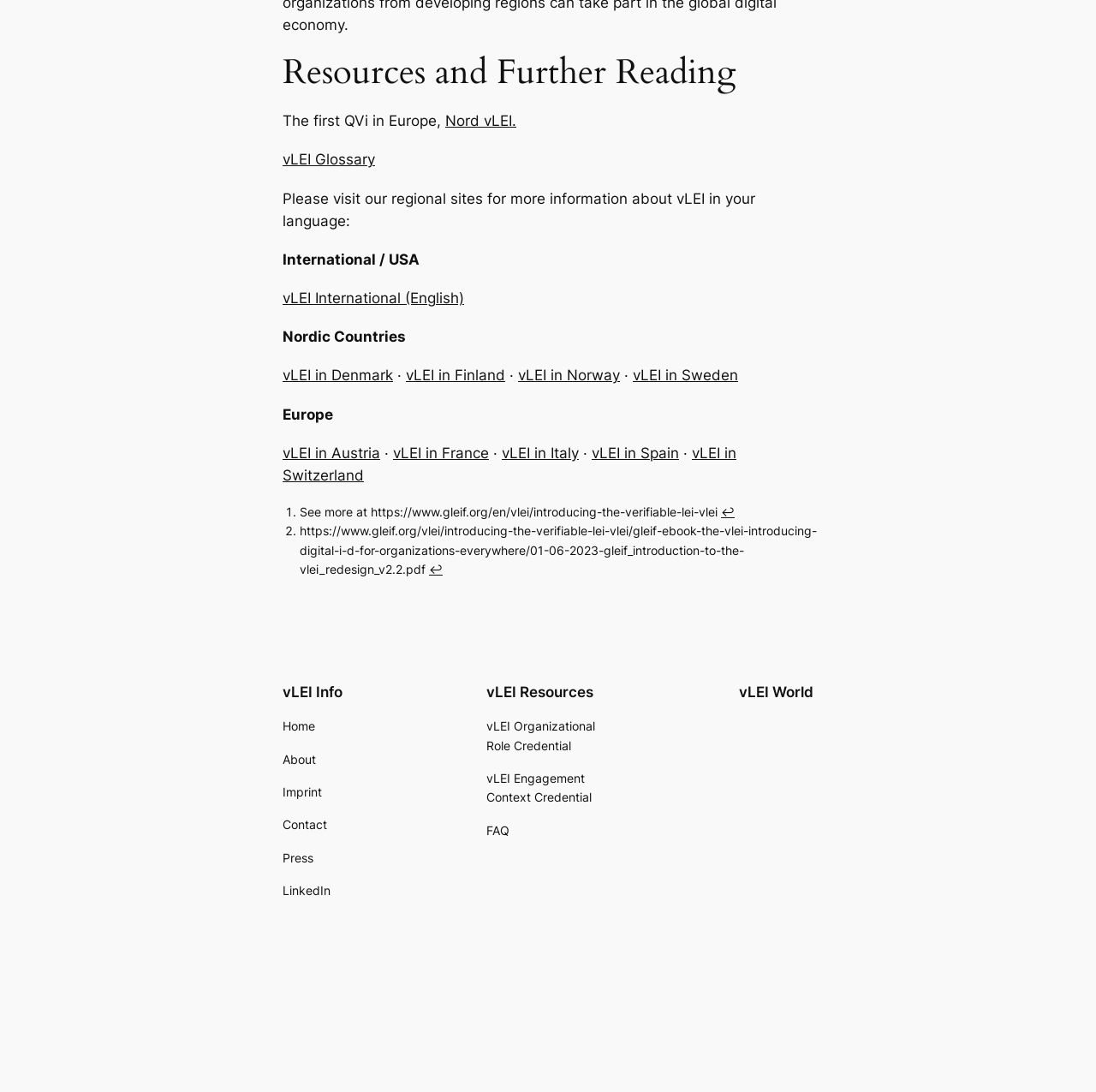Locate the bounding box coordinates of the region to be clicked to comply with the following instruction: "Go to the Home page". The coordinates must be four float numbers between 0 and 1, in the form [left, top, right, bottom].

[0.258, 0.657, 0.288, 0.674]